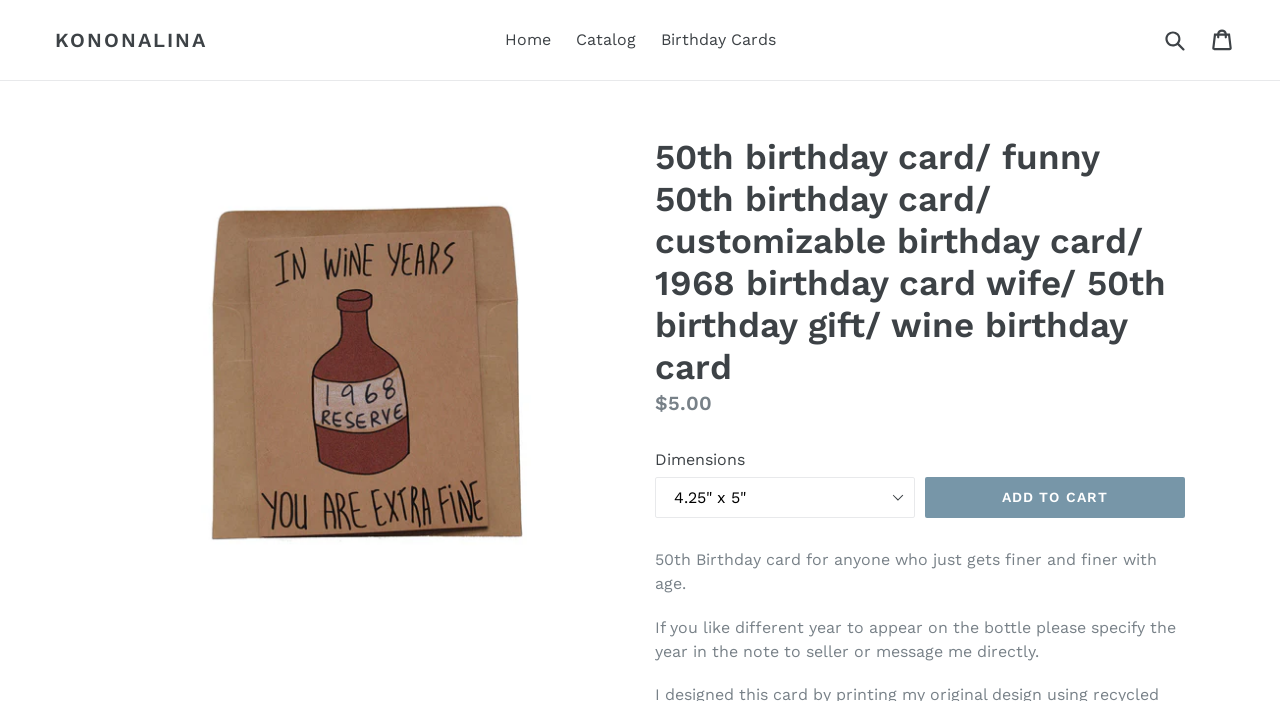Could you locate the bounding box coordinates for the section that should be clicked to accomplish this task: "Select dimensions".

[0.512, 0.68, 0.715, 0.739]